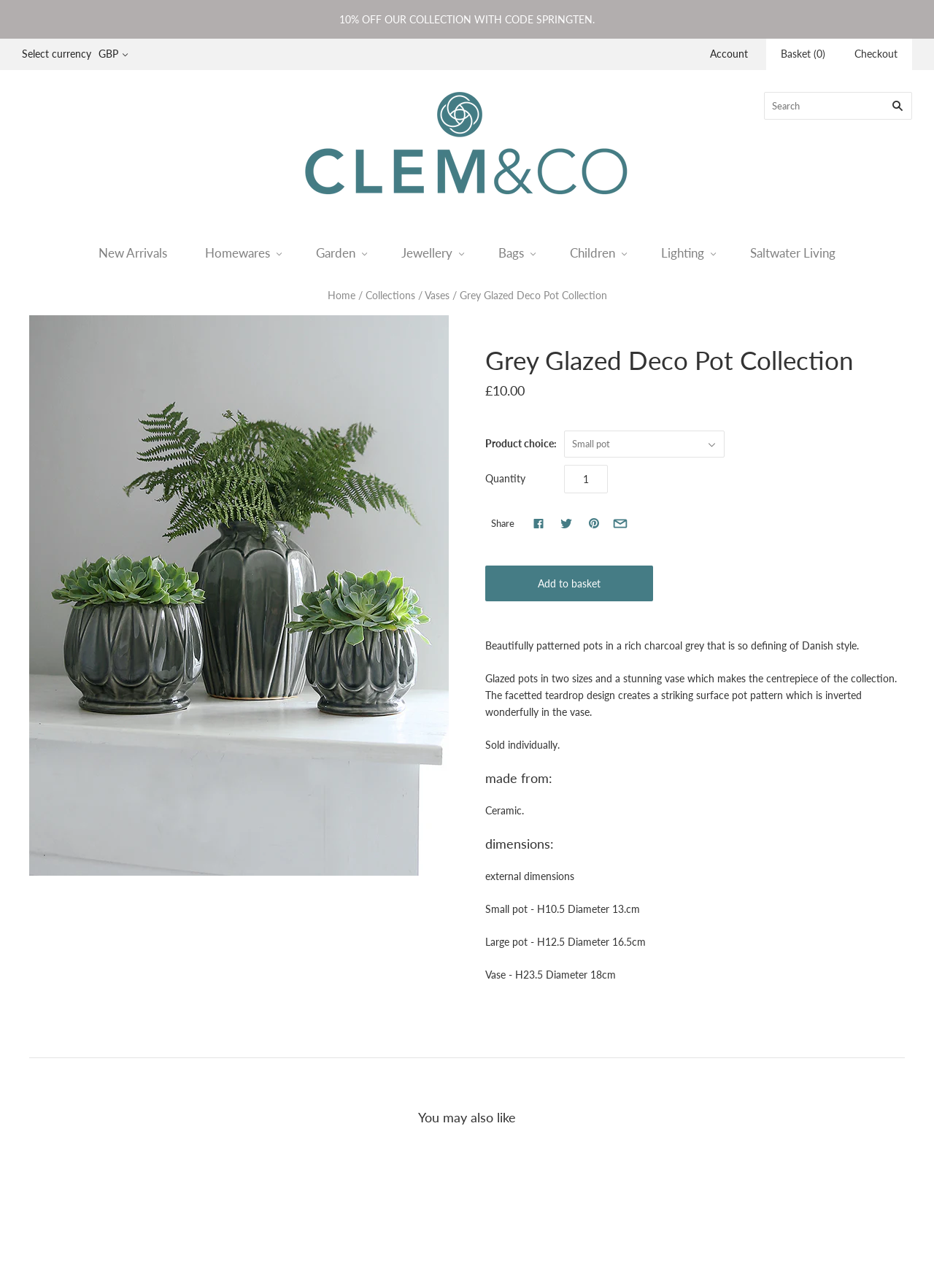Provide a single word or phrase answer to the question: 
What is the diameter of the large pot?

16.5cm